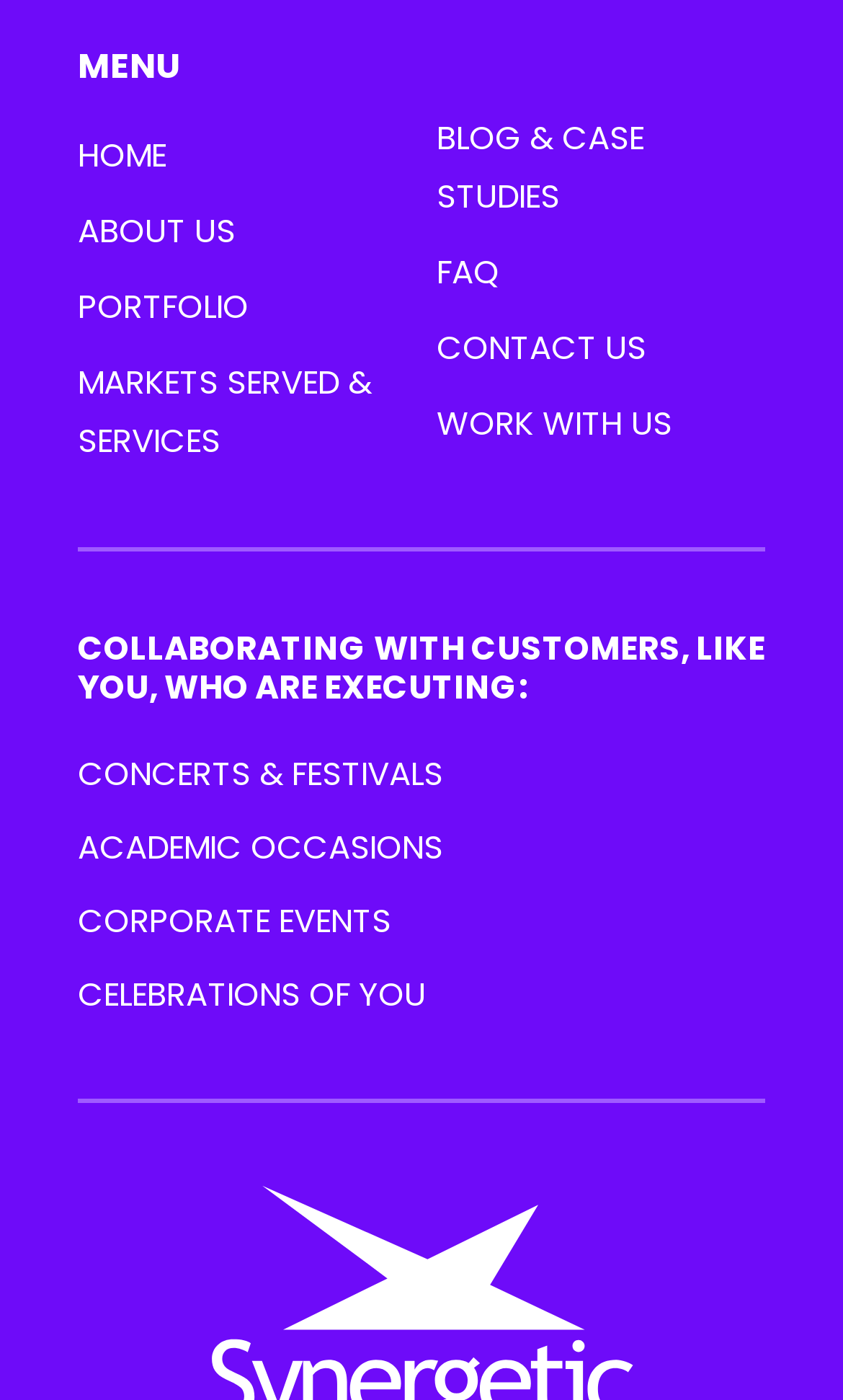Please determine the bounding box coordinates of the element to click in order to execute the following instruction: "learn about the company". The coordinates should be four float numbers between 0 and 1, specified as [left, top, right, bottom].

[0.092, 0.148, 0.279, 0.181]